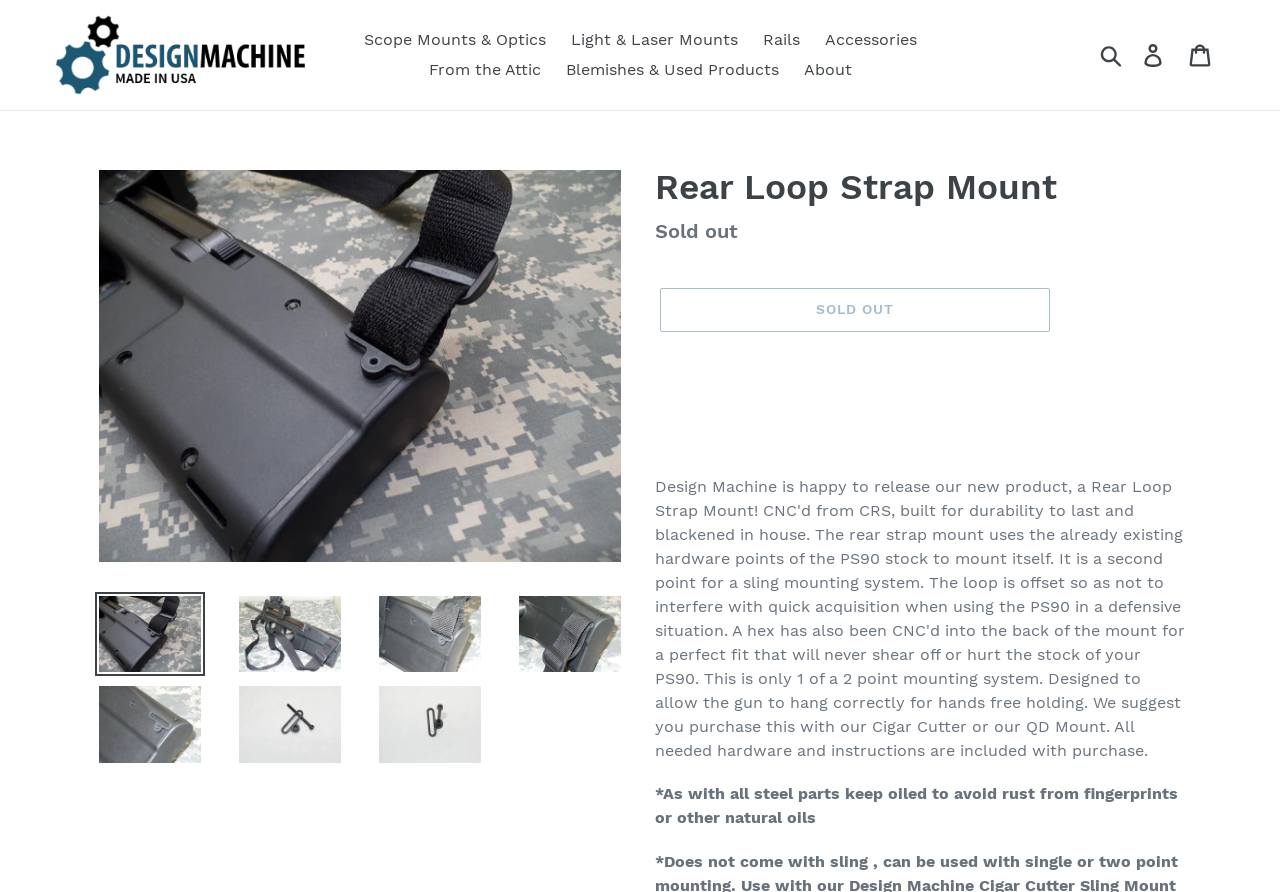Bounding box coordinates are specified in the format (top-left x, top-left y, bottom-right x, bottom-right y). All values are floating point numbers bounded between 0 and 1. Please provide the bounding box coordinate of the region this sentence describes: Blemishes & Used Products

[0.434, 0.062, 0.616, 0.095]